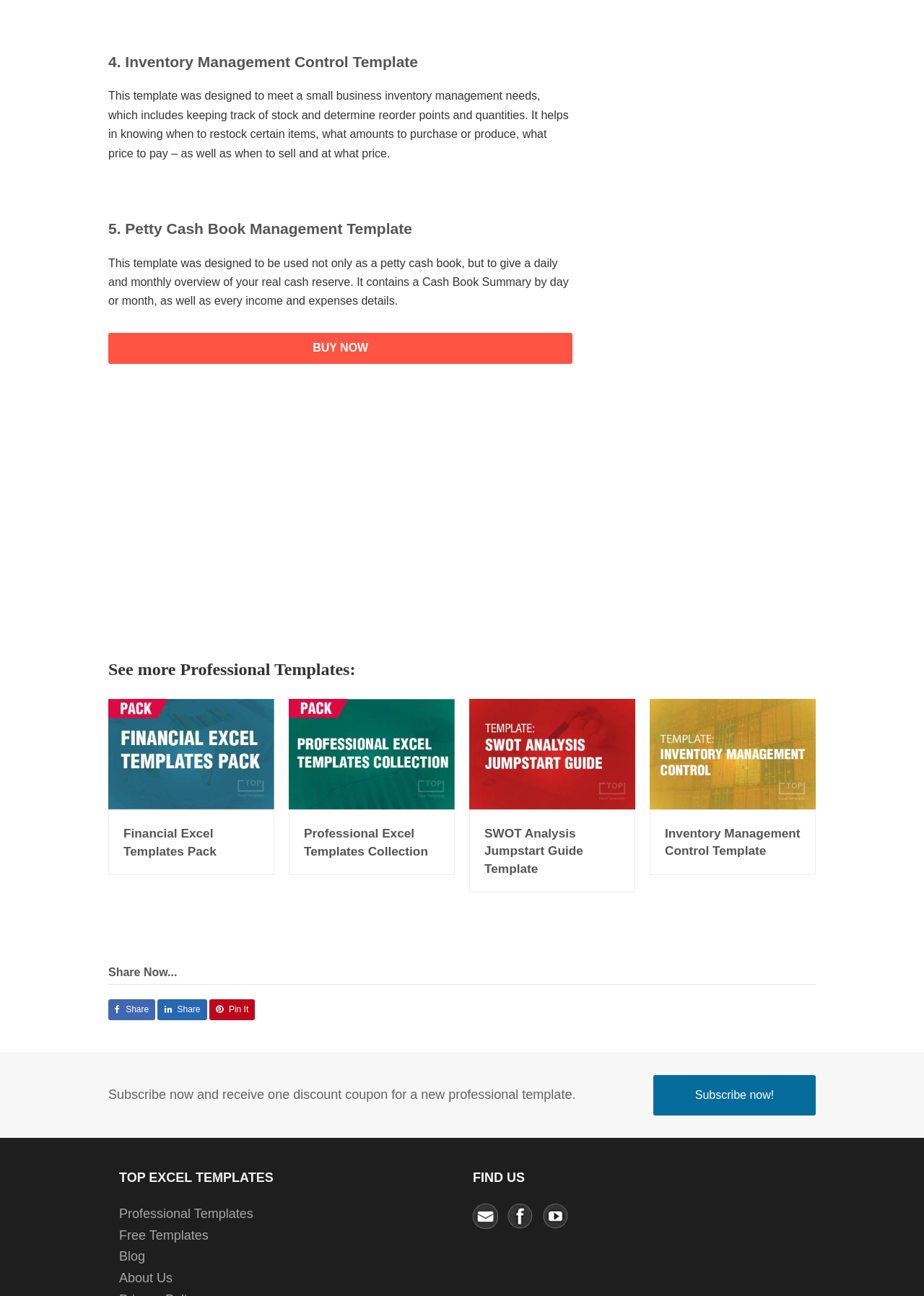Using the information in the image, give a detailed answer to the following question: What social media platforms can I find this website on?

I found links to social media platforms at the bottom of the page, which are Facebook and YouTube. There are also images of the Facebook and YouTube logos next to the links.